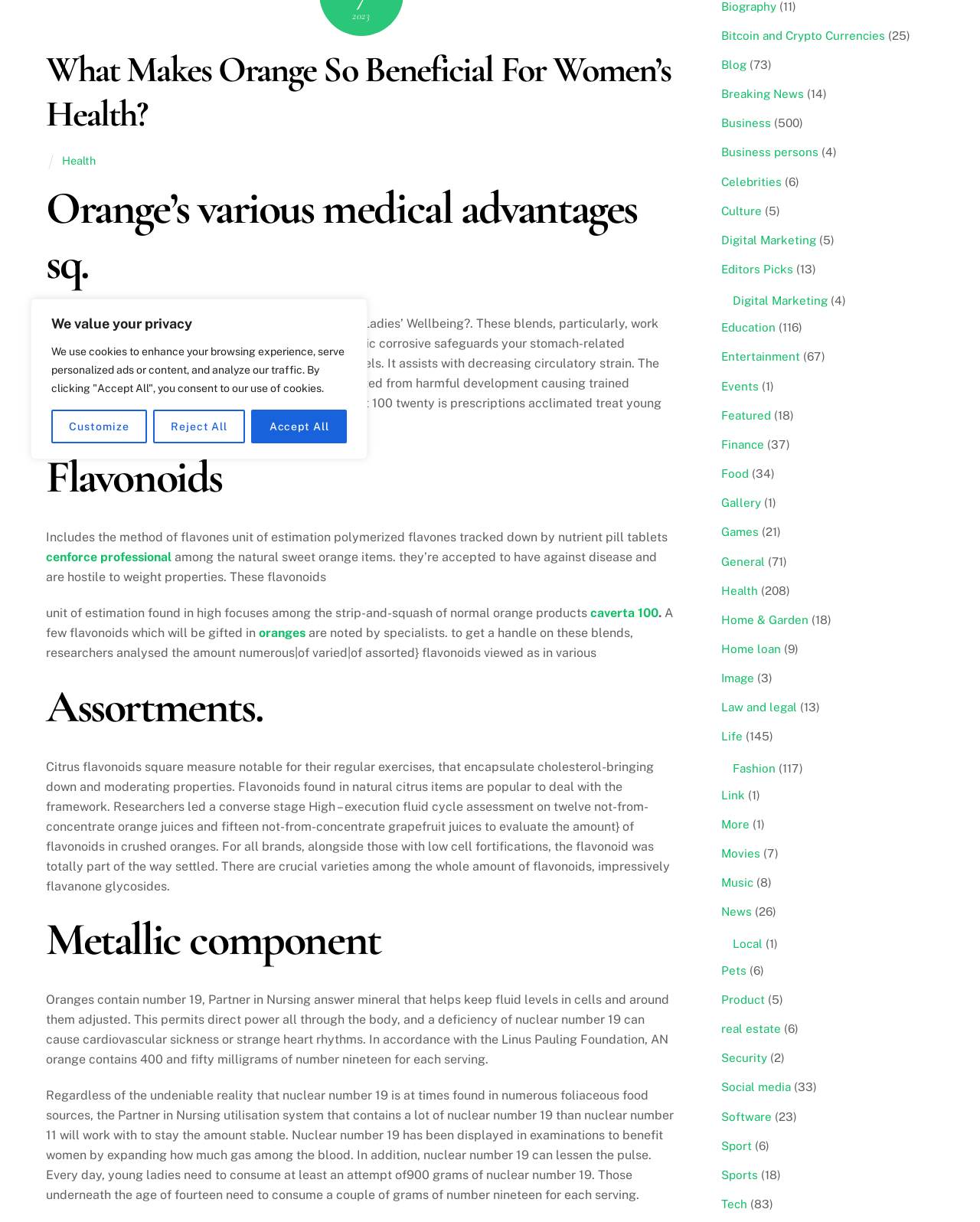From the element description: "real estate", extract the bounding box coordinates of the UI element. The coordinates should be expressed as four float numbers between 0 and 1, in the order [left, top, right, bottom].

[0.736, 0.836, 0.797, 0.847]